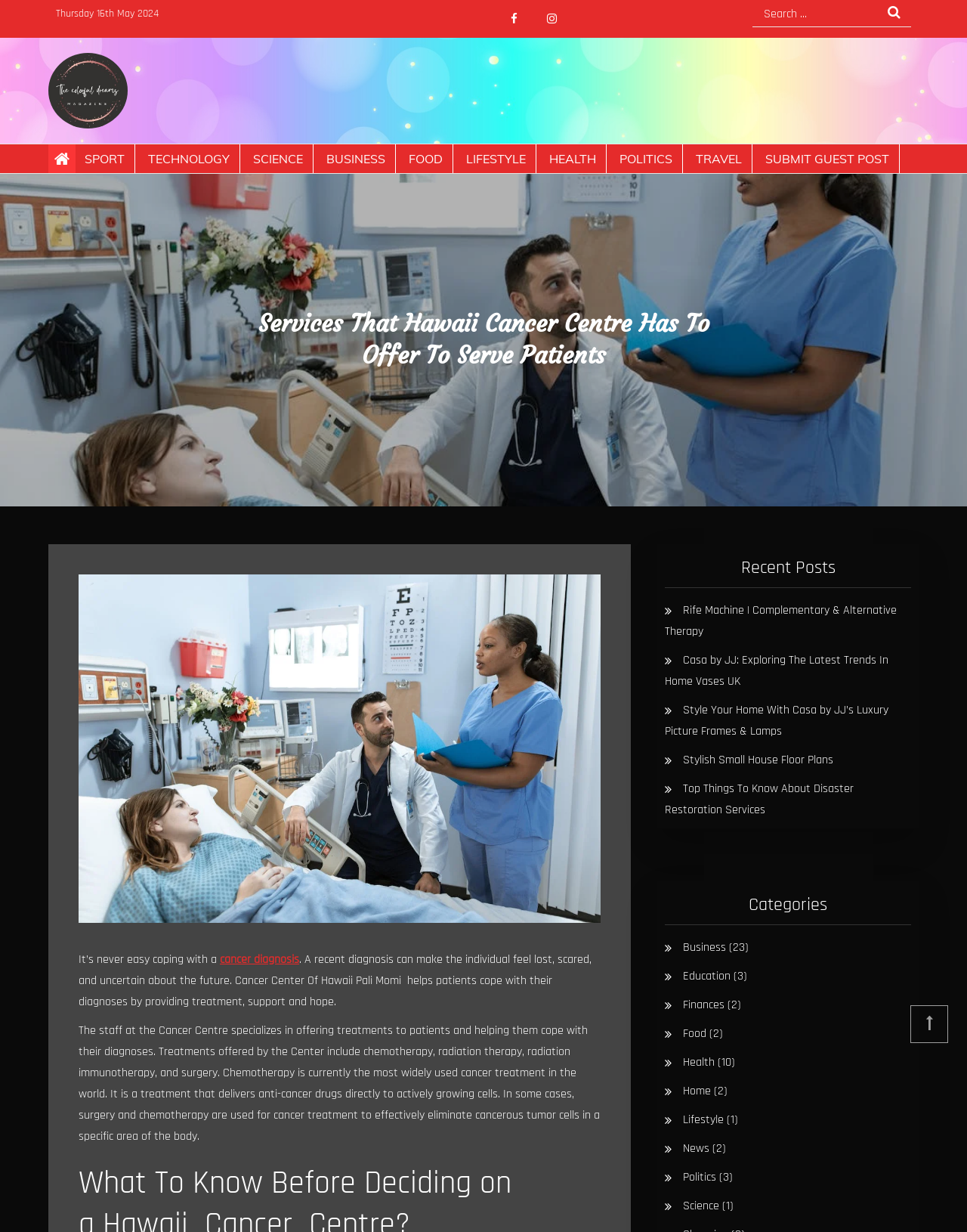Find the bounding box coordinates of the element you need to click on to perform this action: 'Learn more about cancer diagnosis'. The coordinates should be represented by four float values between 0 and 1, in the format [left, top, right, bottom].

[0.227, 0.772, 0.309, 0.785]